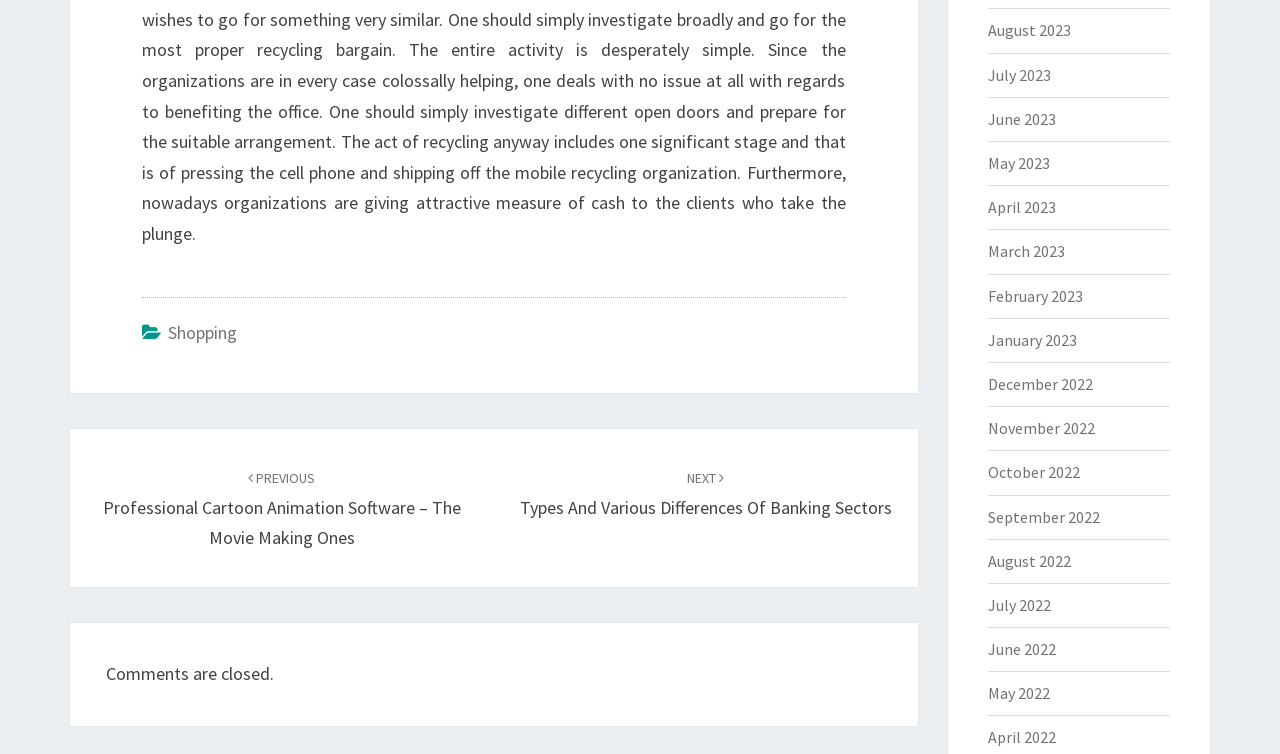Determine the bounding box coordinates of the area to click in order to meet this instruction: "go to shopping page".

[0.131, 0.425, 0.185, 0.456]